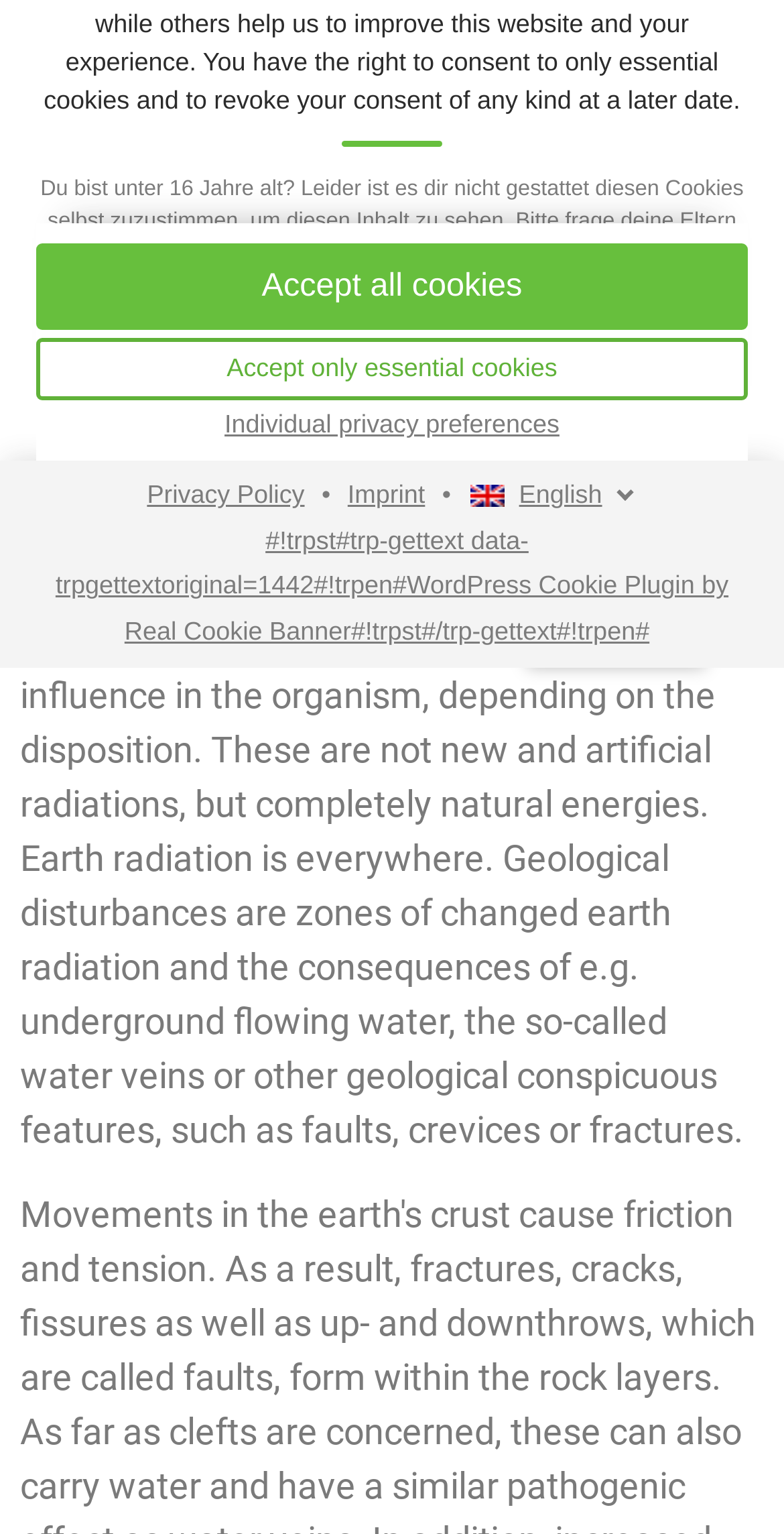Calculate the bounding box coordinates for the UI element based on the following description: "Accept all cookies". Ensure the coordinates are four float numbers between 0 and 1, i.e., [left, top, right, bottom].

[0.046, 0.158, 0.954, 0.214]